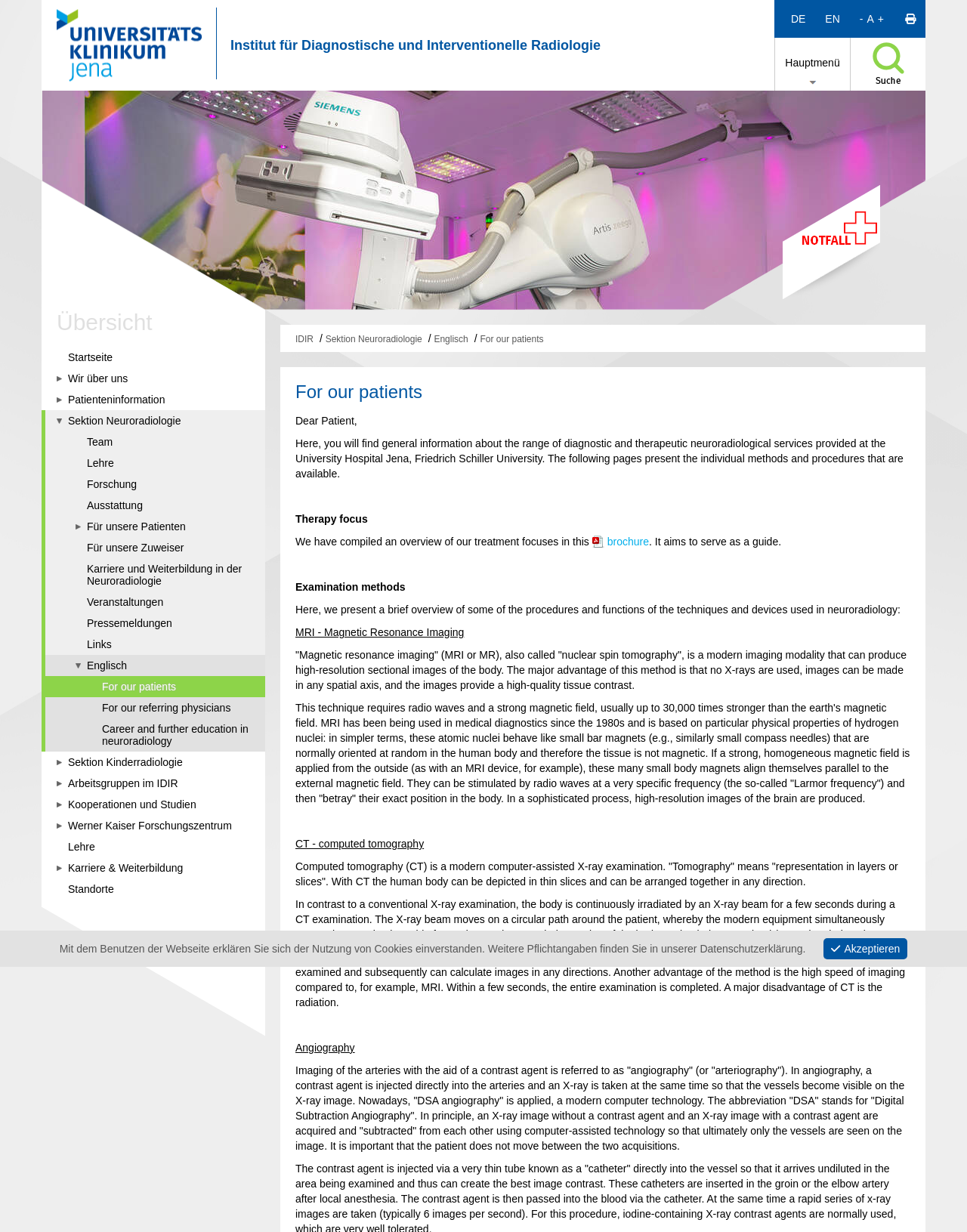Please answer the following question using a single word or phrase: 
What is the disadvantage of CT?

Radiation